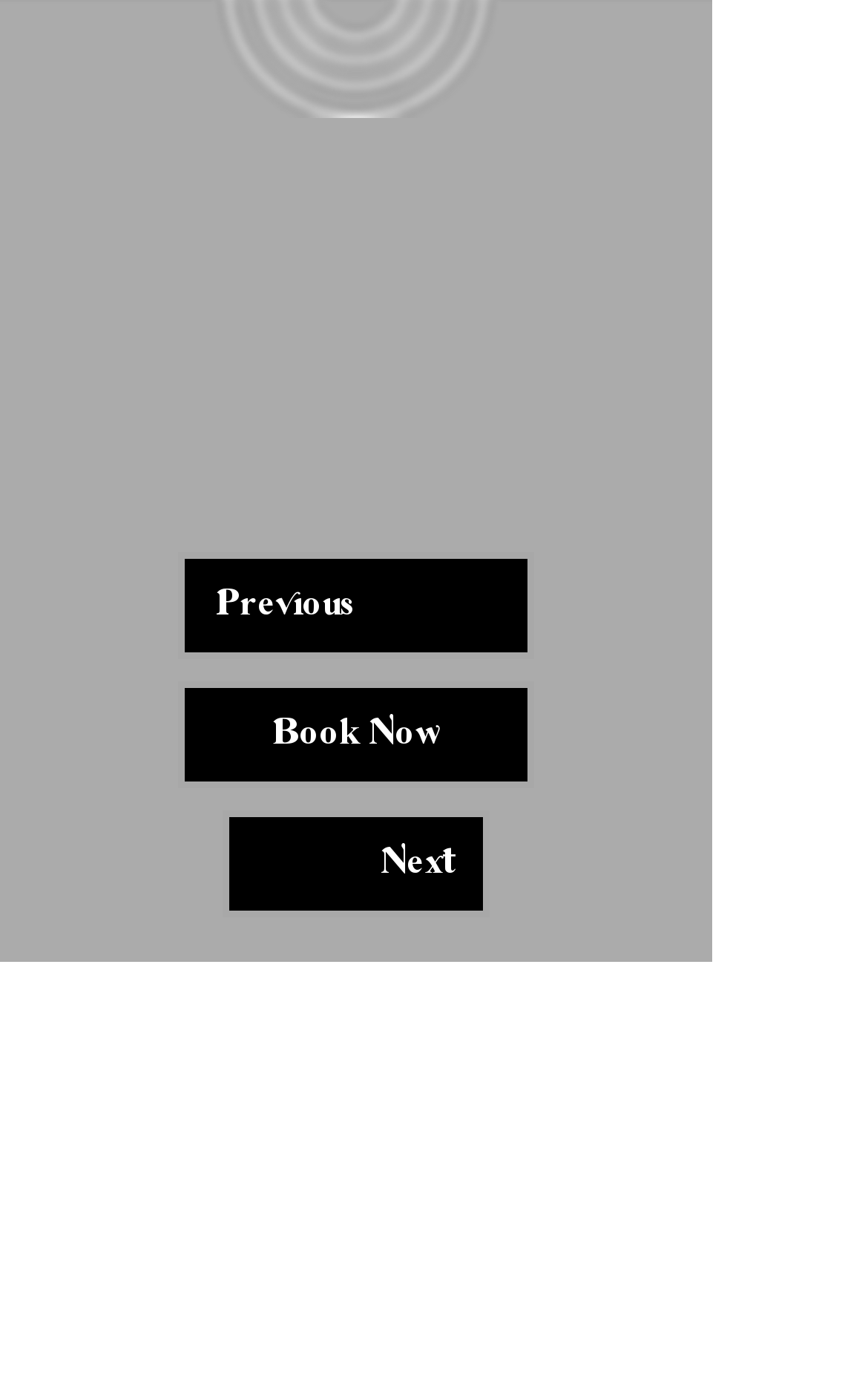What is the phone number provided on the webpage?
Please provide an in-depth and detailed response to the question.

The phone number is displayed as a link on the webpage with a bounding box of [0.285, 0.729, 0.536, 0.755]. It is likely a contact number for the organization or business represented on the webpage.